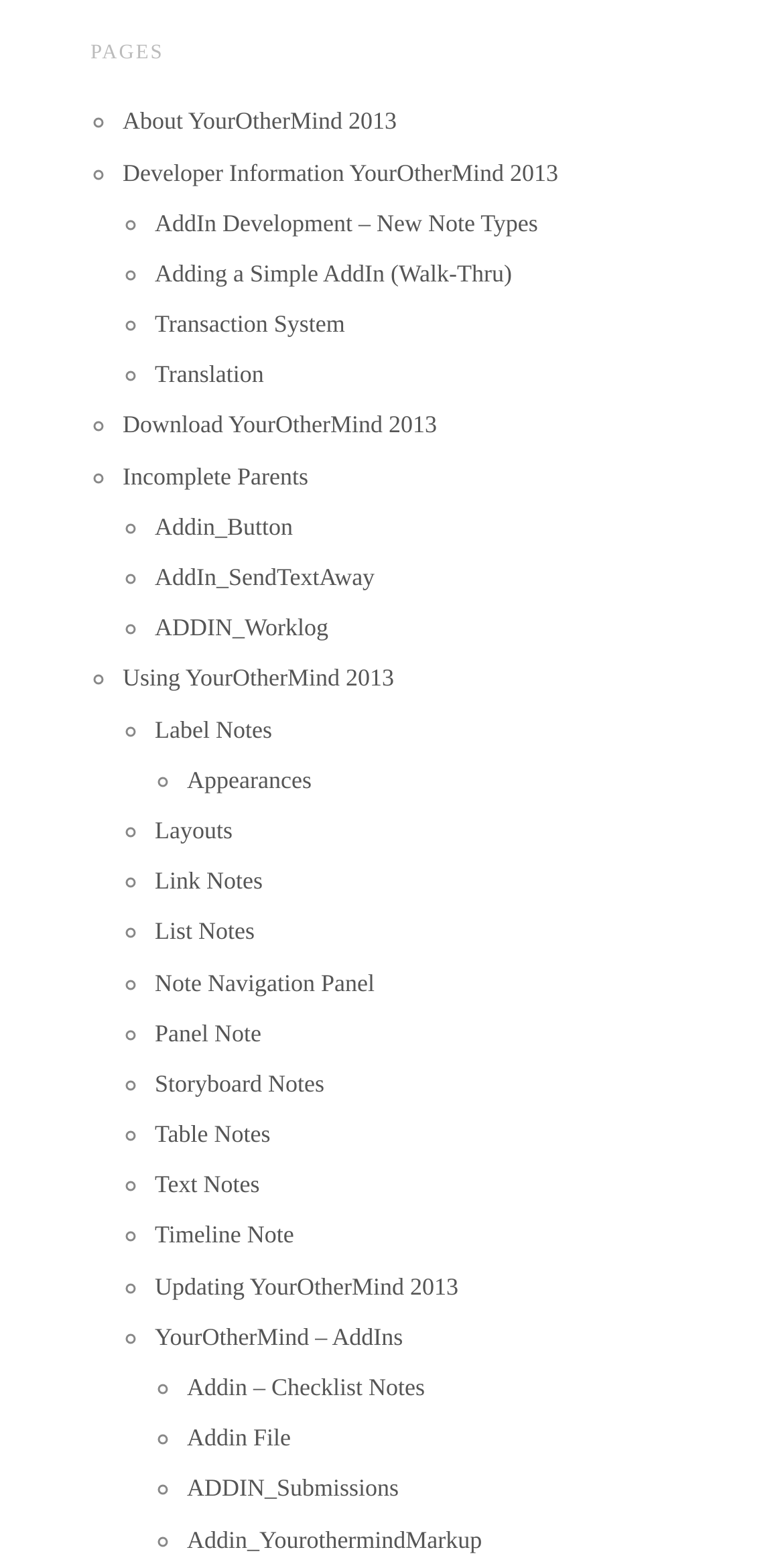Provide the bounding box coordinates of the area you need to click to execute the following instruction: "Check out Addin – Checklist Notes".

[0.238, 0.876, 0.542, 0.894]